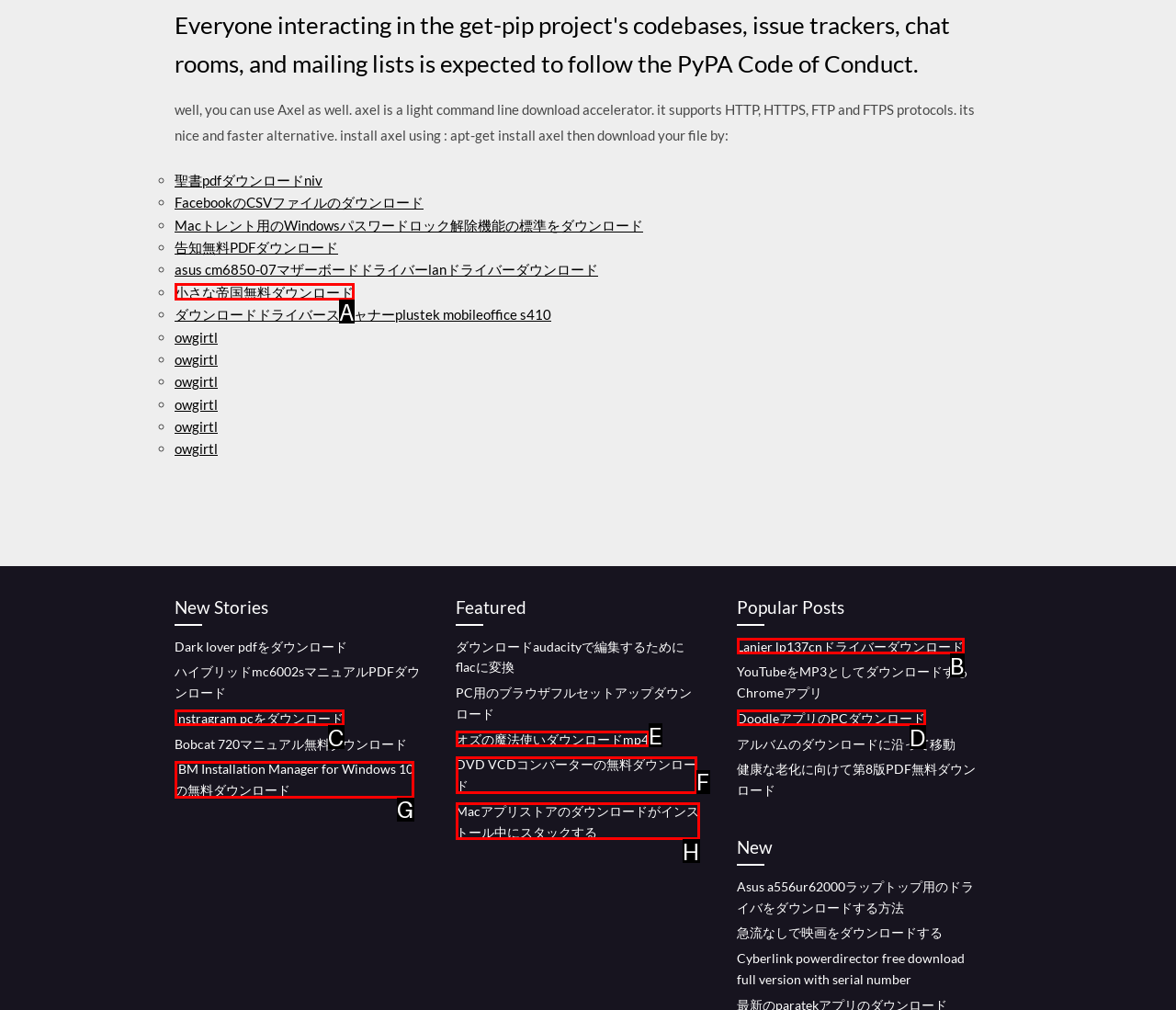From the options provided, determine which HTML element best fits the description: Macアプリストアのダウンロードがインストール中にスタックする. Answer with the correct letter.

H